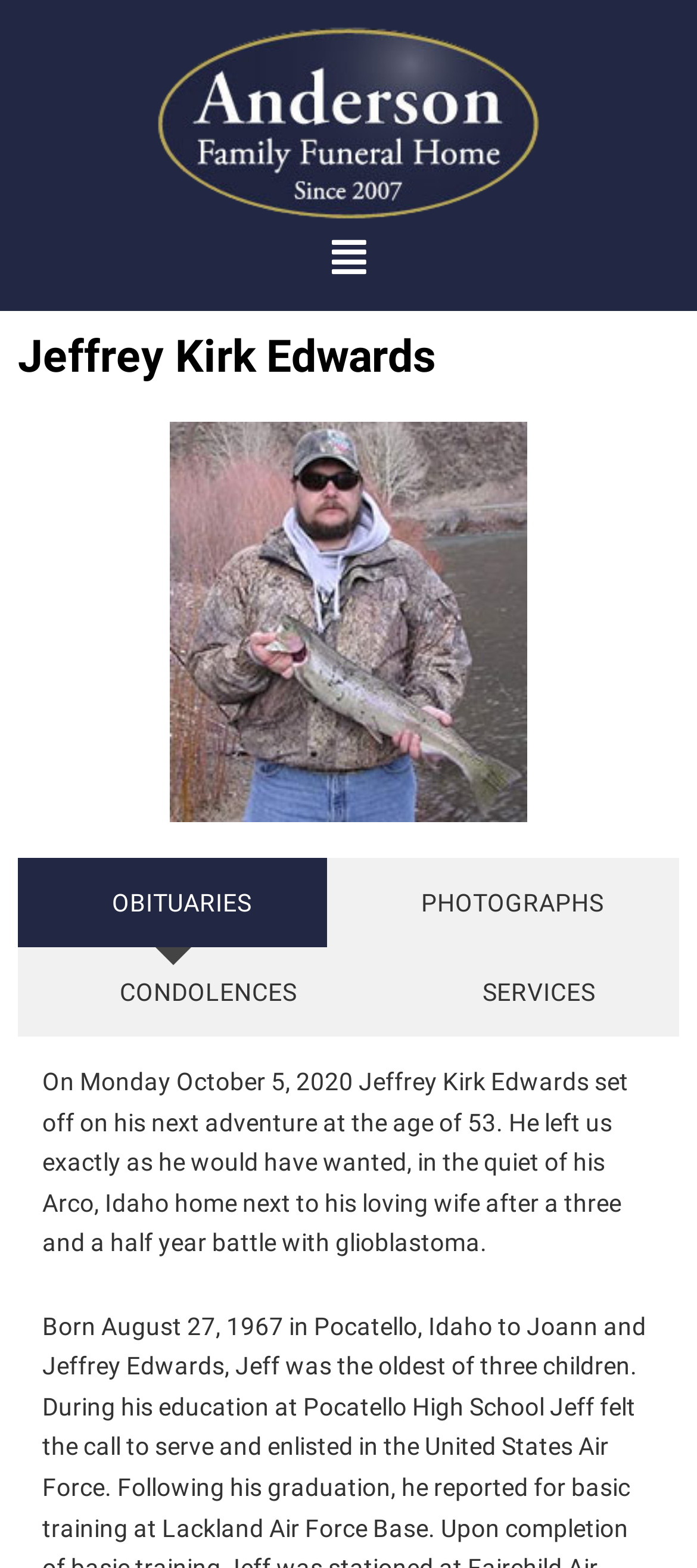Respond to the following question with a brief word or phrase:
How old was Jeffrey Kirk Edwards when he passed away?

53